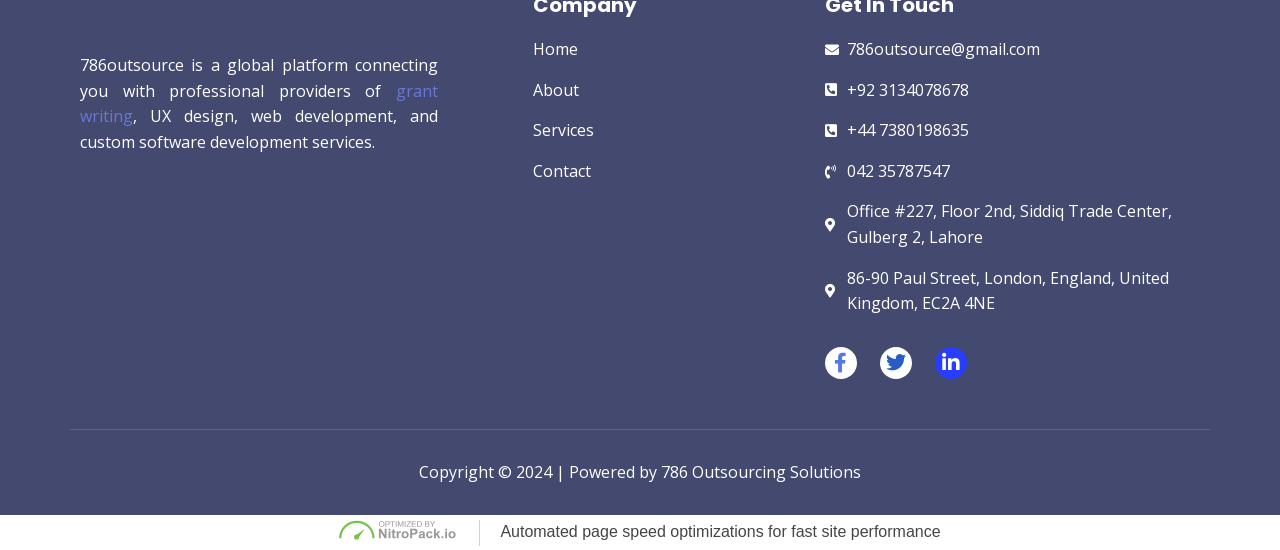Answer this question in one word or a short phrase: What is the address of the Lahore office?

Office #227, Floor 2nd, Siddiq Trade Center, Gulberg 2, Lahore